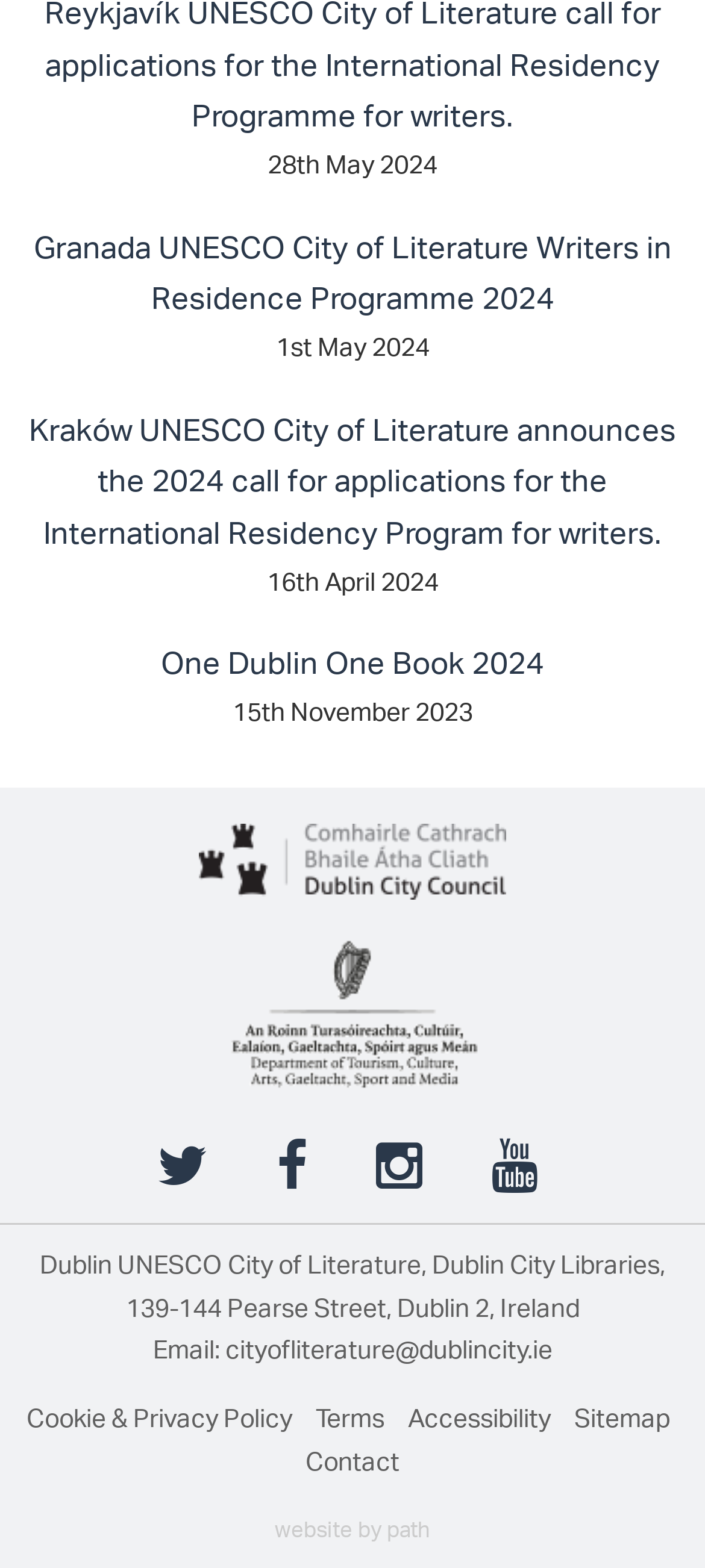Using the description: "Alaska Highway BC", determine the UI element's bounding box coordinates. Ensure the coordinates are in the format of four float numbers between 0 and 1, i.e., [left, top, right, bottom].

None